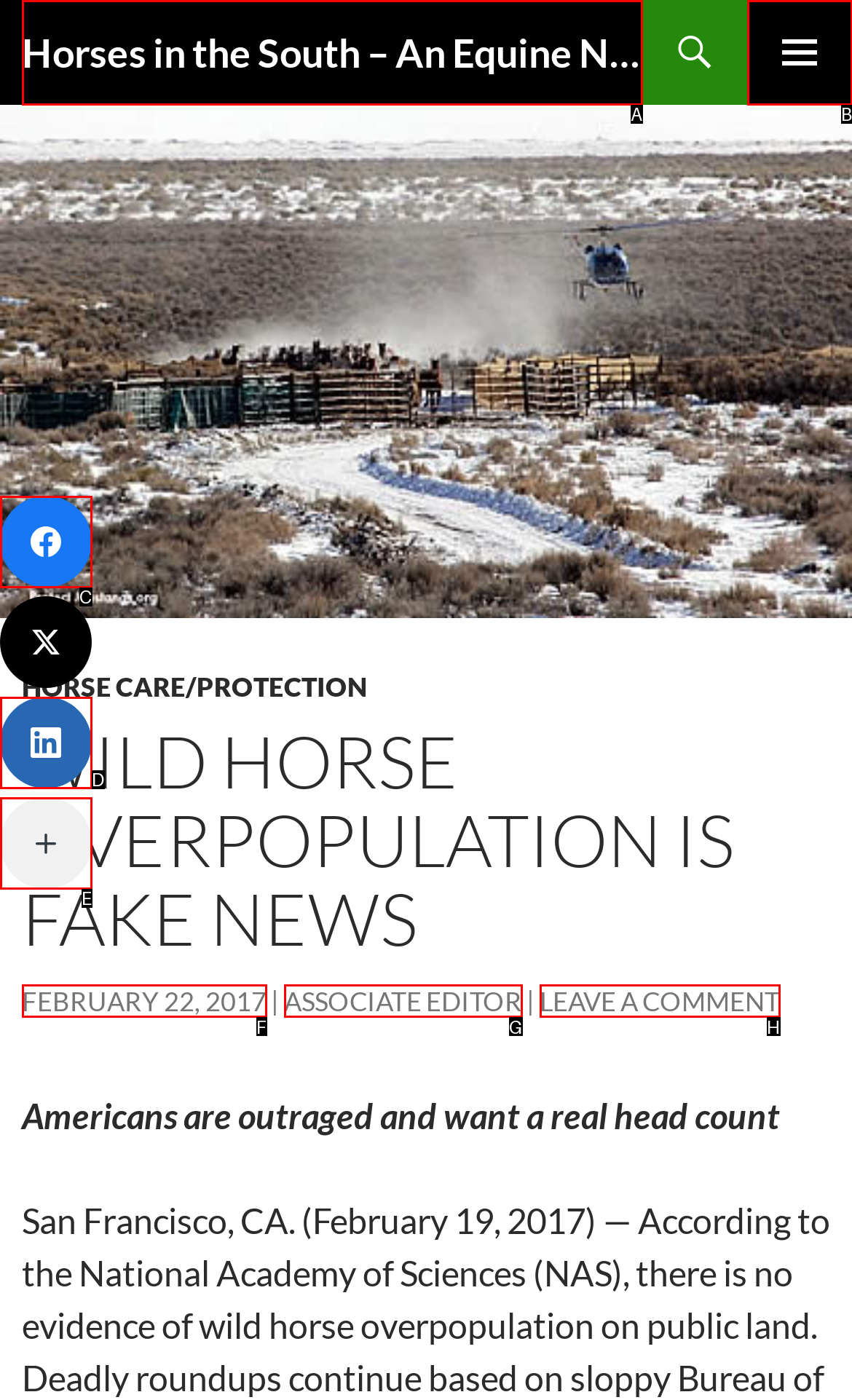Select the HTML element that best fits the description: February 22, 2017
Respond with the letter of the correct option from the choices given.

F